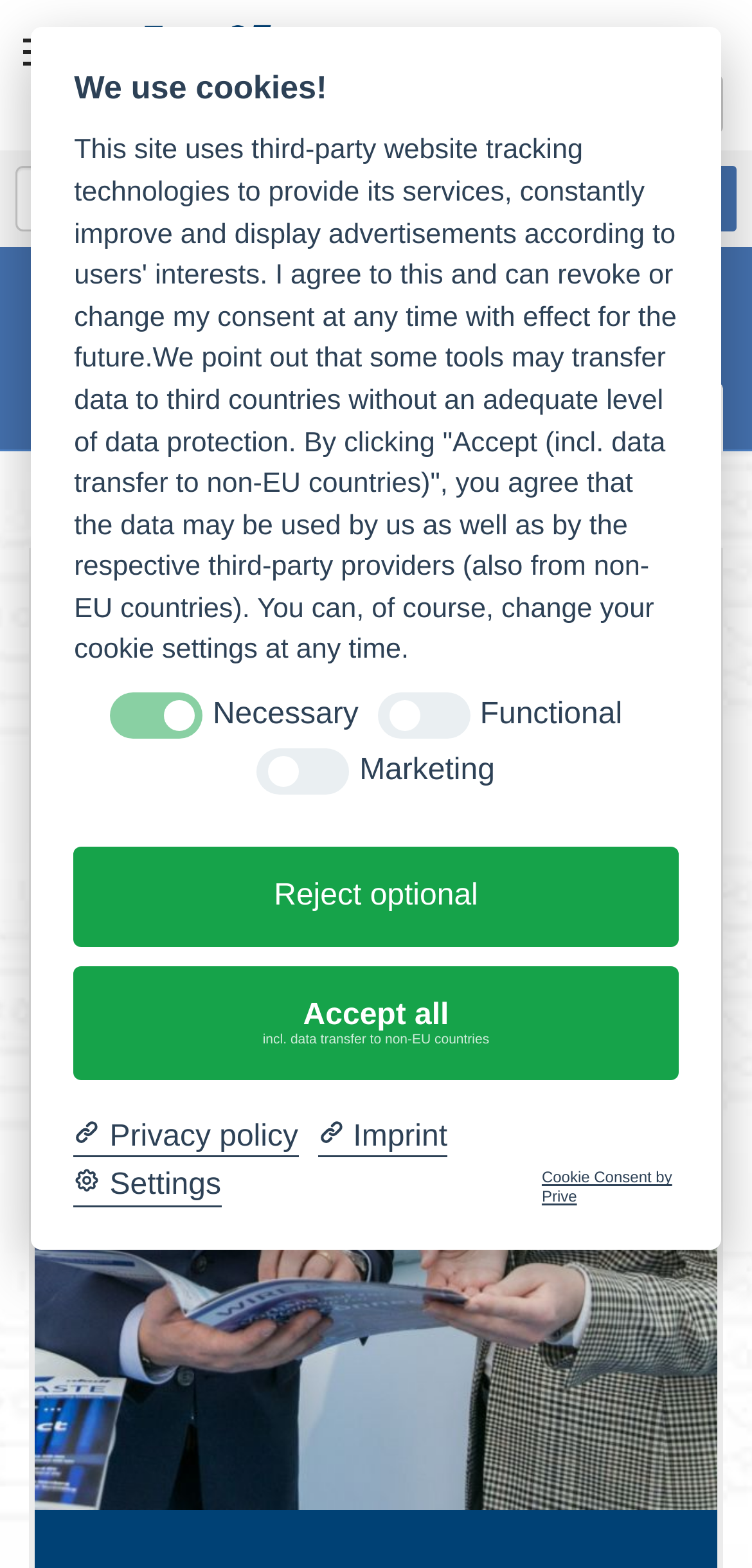How many categories are listed in the top navigation bar?
Provide a fully detailed and comprehensive answer to the question.

I examined the top navigation bar and found five categories: 'TECHNOLOGY', 'TOP SELLERS', 'KNOW-HOW', 'ALMIT CLASSIFICATIONS', and 'SHOP'.